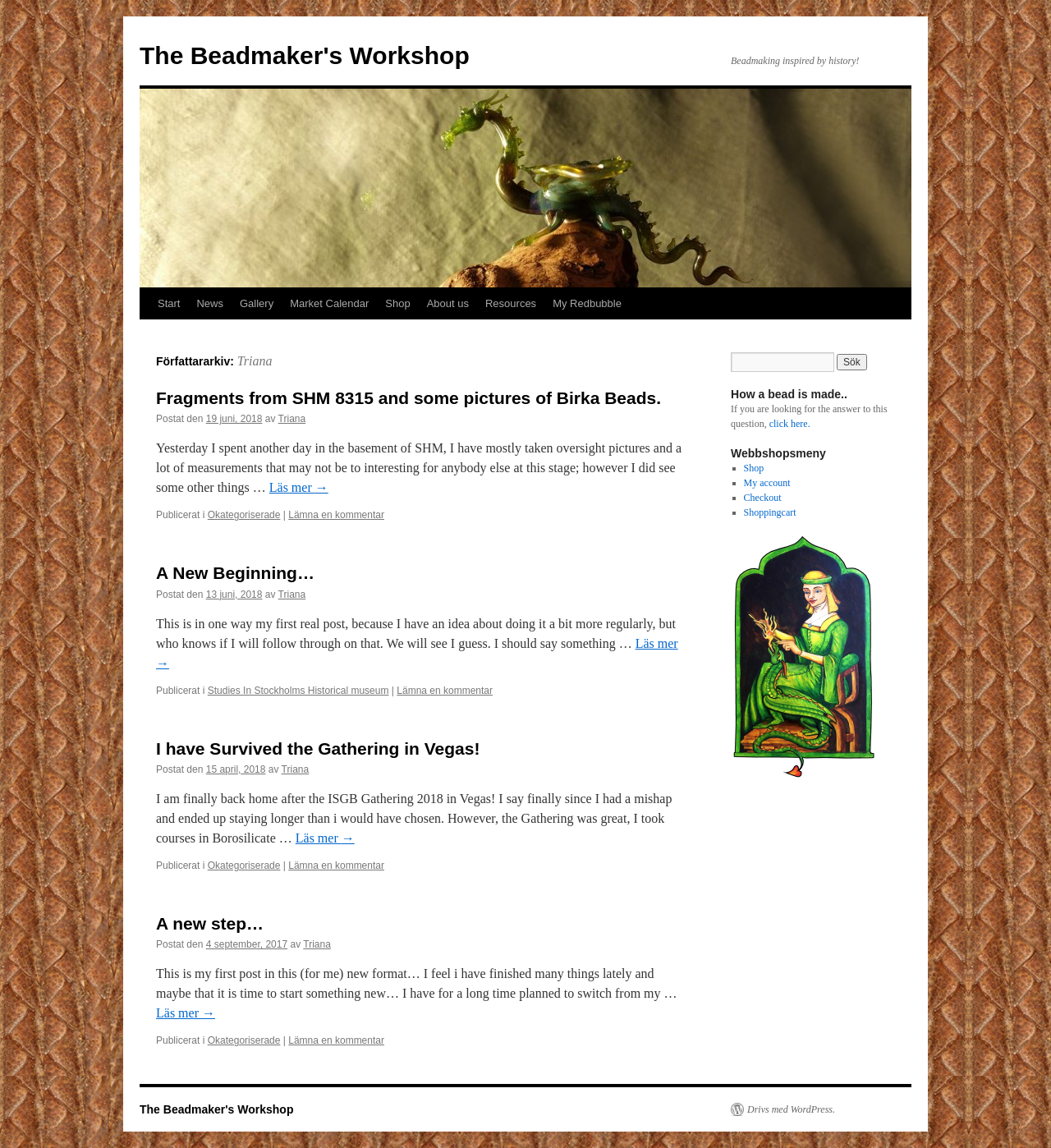What is the name of the author of the blog posts?
Please answer the question with as much detail as possible using the screenshot.

The name of the author of the blog posts can be found in the link elements that say 'Triana', which appear multiple times throughout the webpage.